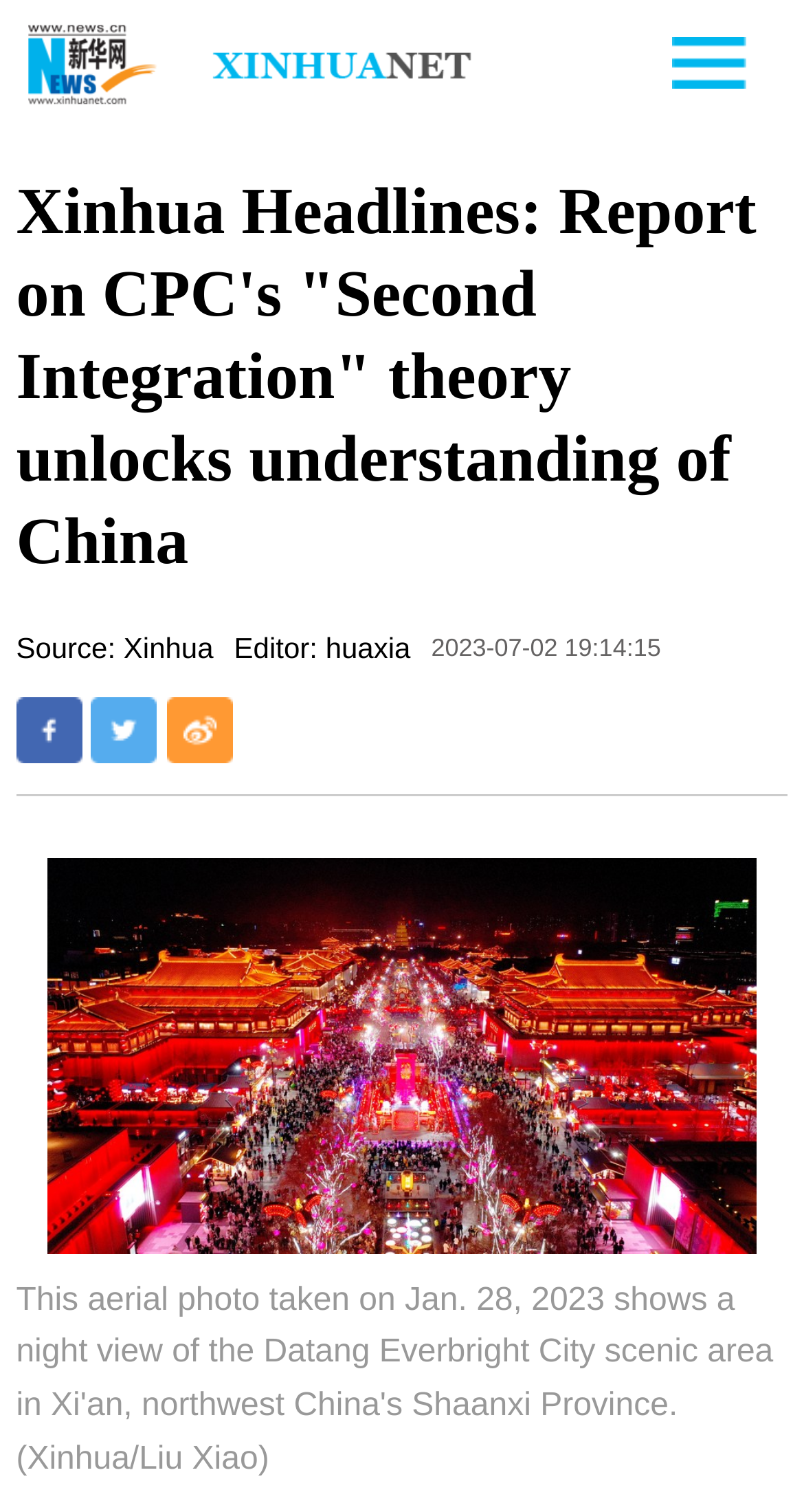What is the principal heading displayed on the webpage?

Xinhua Headlines: Report on CPC's "Second Integration" theory unlocks understanding of China